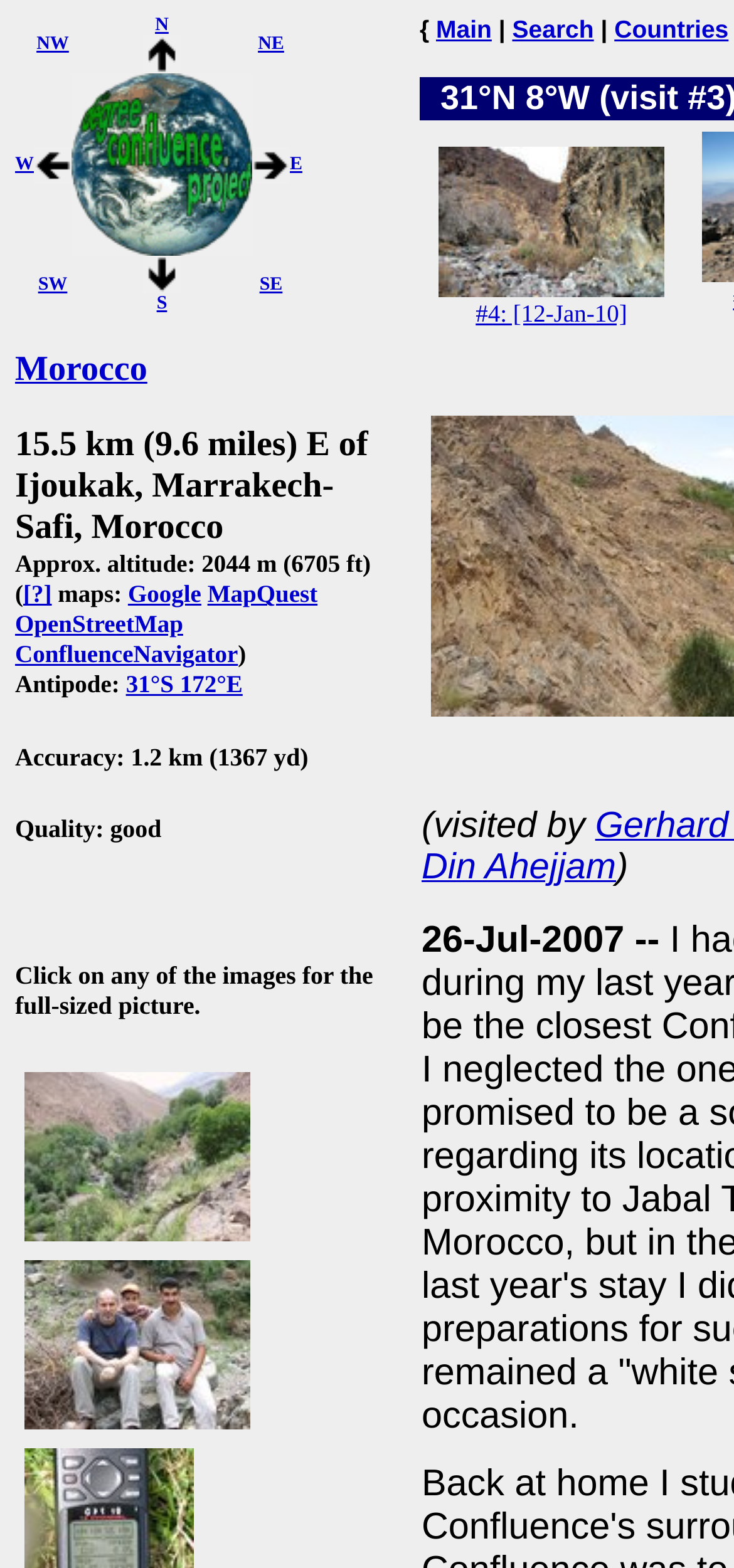Could you determine the bounding box coordinates of the clickable element to complete the instruction: "Click on the link to view the full-sized picture of 'View west from our point of return'"? Provide the coordinates as four float numbers between 0 and 1, i.e., [left, top, right, bottom].

[0.021, 0.678, 0.354, 0.698]